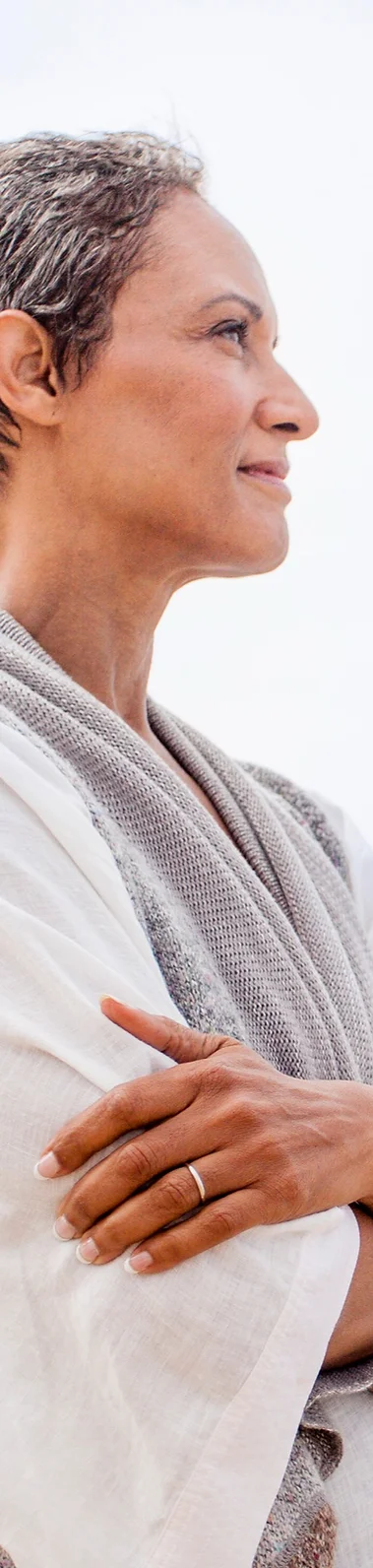What is the atmosphere of the environment?
Please answer the question as detailed as possible.

The caption describes the atmosphere as peaceful, which is reflective of Costa Rica's commitment to providing a serene and calming environment for healing and recovery.